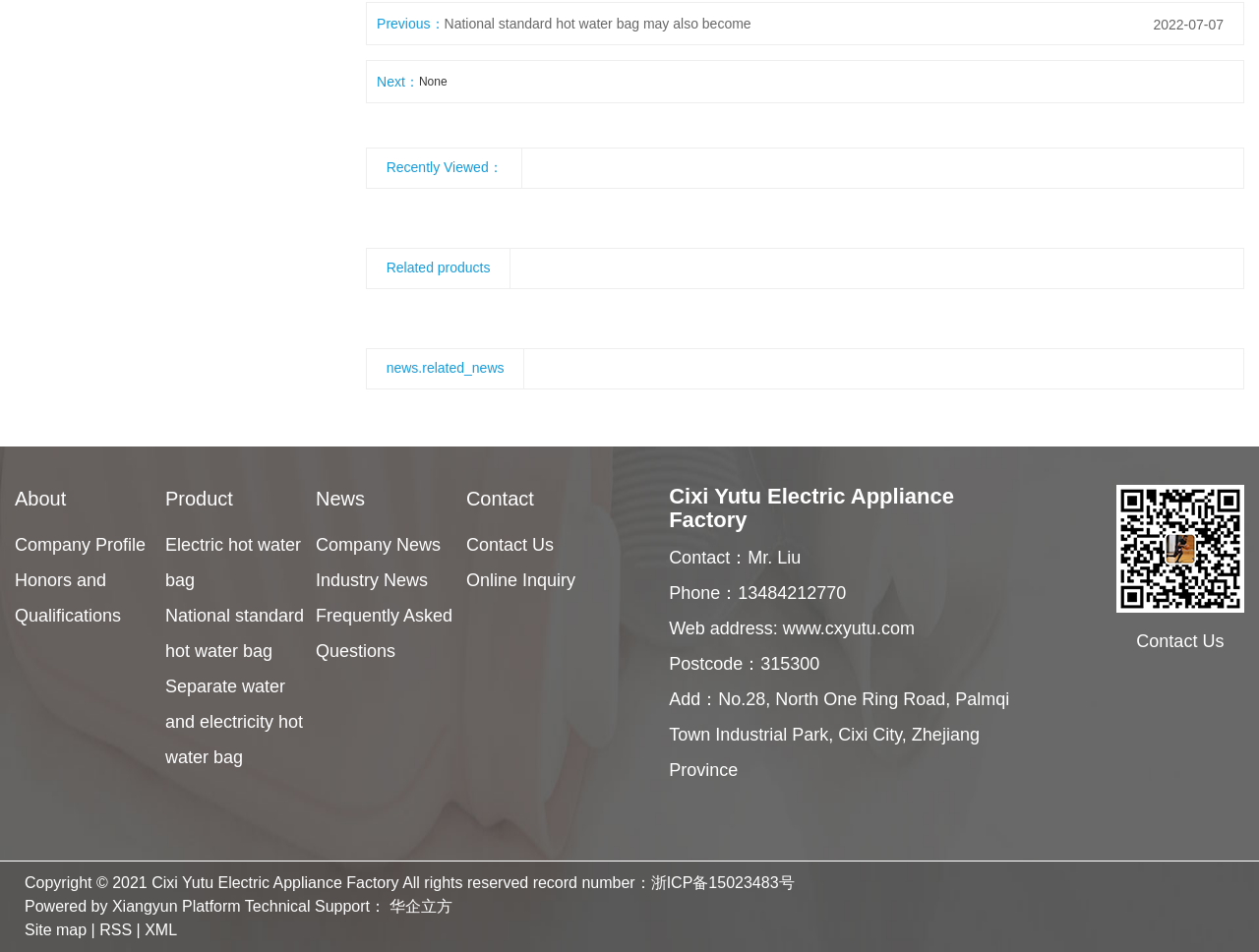Using the description: "Frequently Asked Questions", determine the UI element's bounding box coordinates. Ensure the coordinates are in the format of four float numbers between 0 and 1, i.e., [left, top, right, bottom].

[0.251, 0.637, 0.359, 0.695]